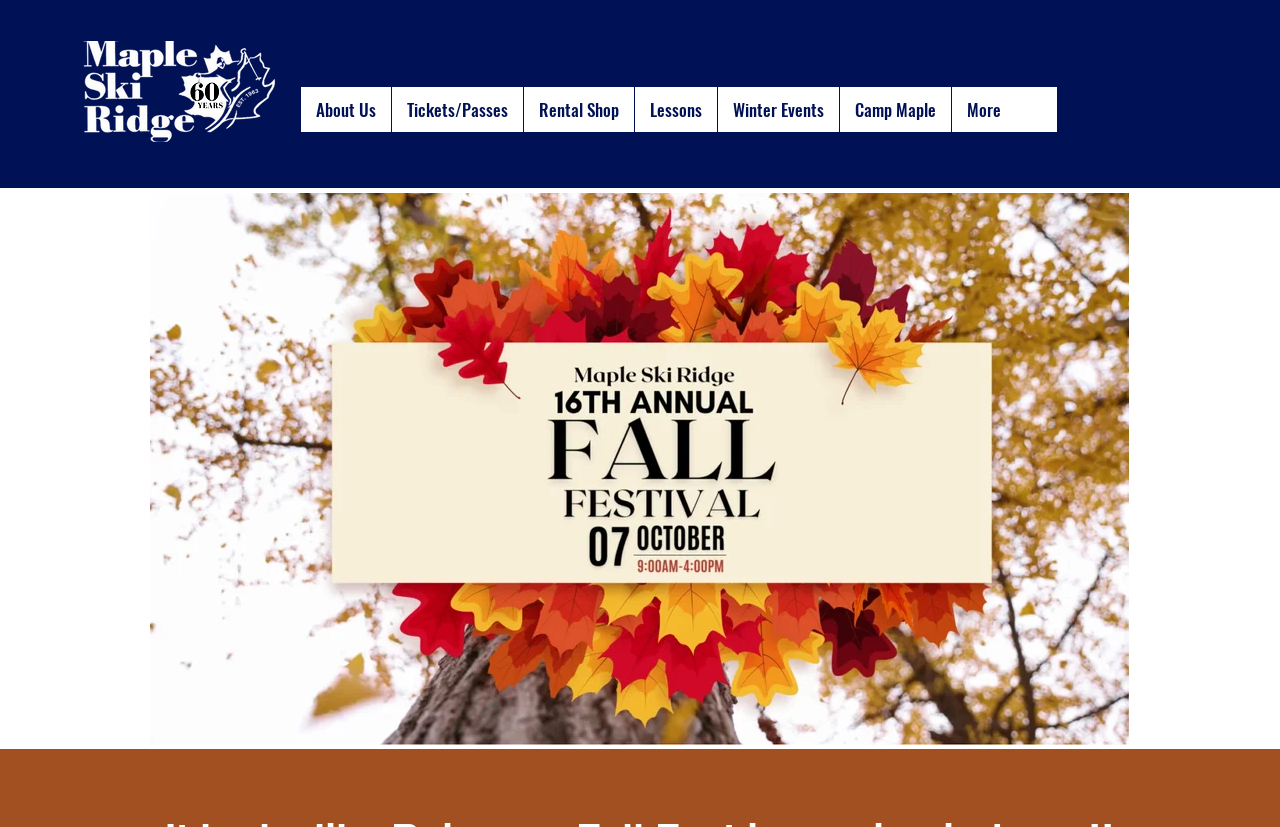Please answer the following query using a single word or phrase: 
How many images are there on the webpage?

2